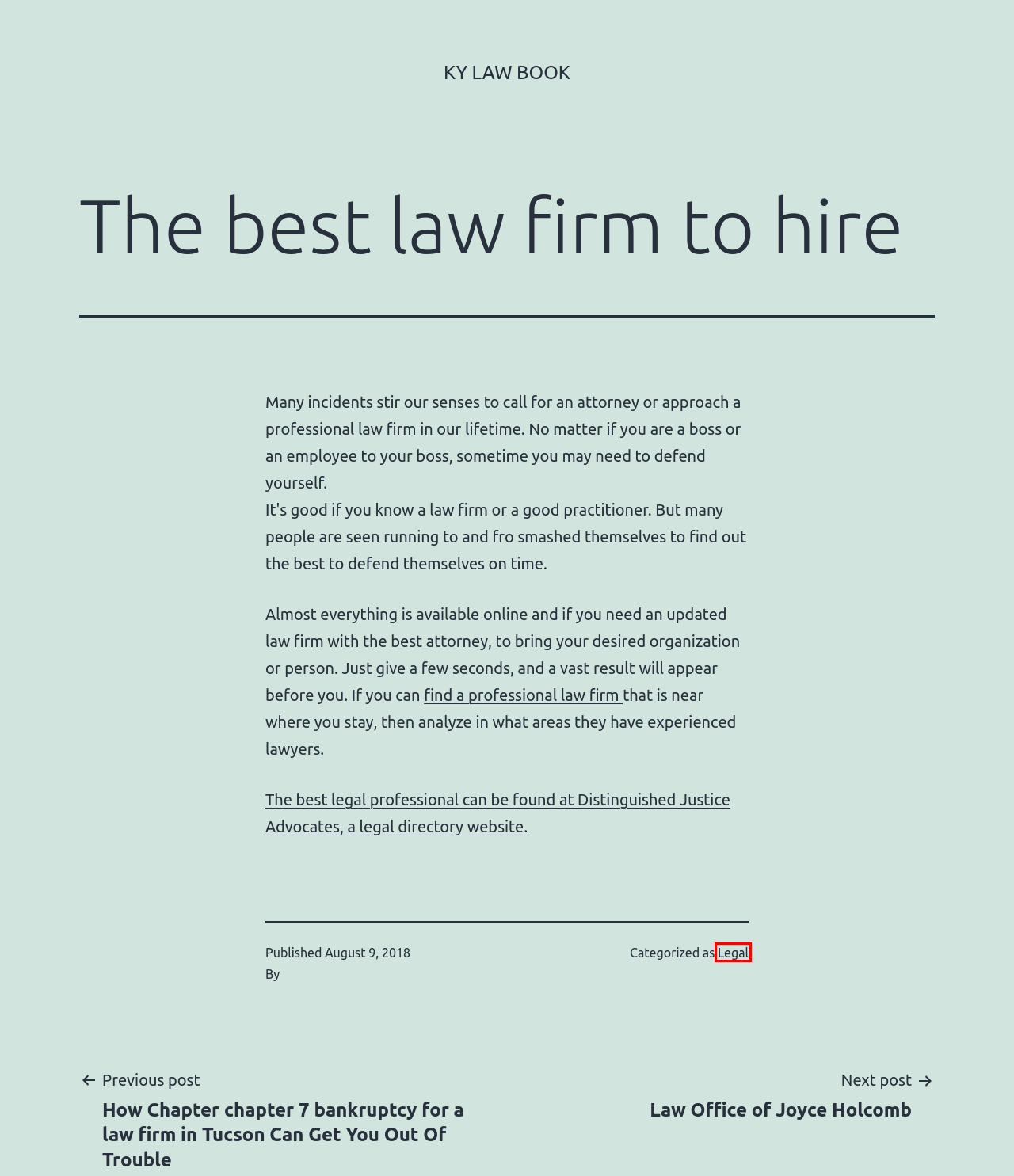You are presented with a screenshot of a webpage containing a red bounding box around an element. Determine which webpage description best describes the new webpage after clicking on the highlighted element. Here are the candidates:
A. September, 2019 | KY Law Book
B. Legal | KY Law Book
C. August, 2017 | KY Law Book
D. How Chapter chapter 7 bankruptcy for a law firm in Tucson Can Get You Out Of Trouble | KY Law Book
E. KY Law Book |
F. Attorneys Search - Top 1% Of Attorneys/Lawyers USA | DJA
G. Law Office of Joyce Holcomb | KY Law Book
H. Areospace Litigation | Distinguished Justice Advocates

B